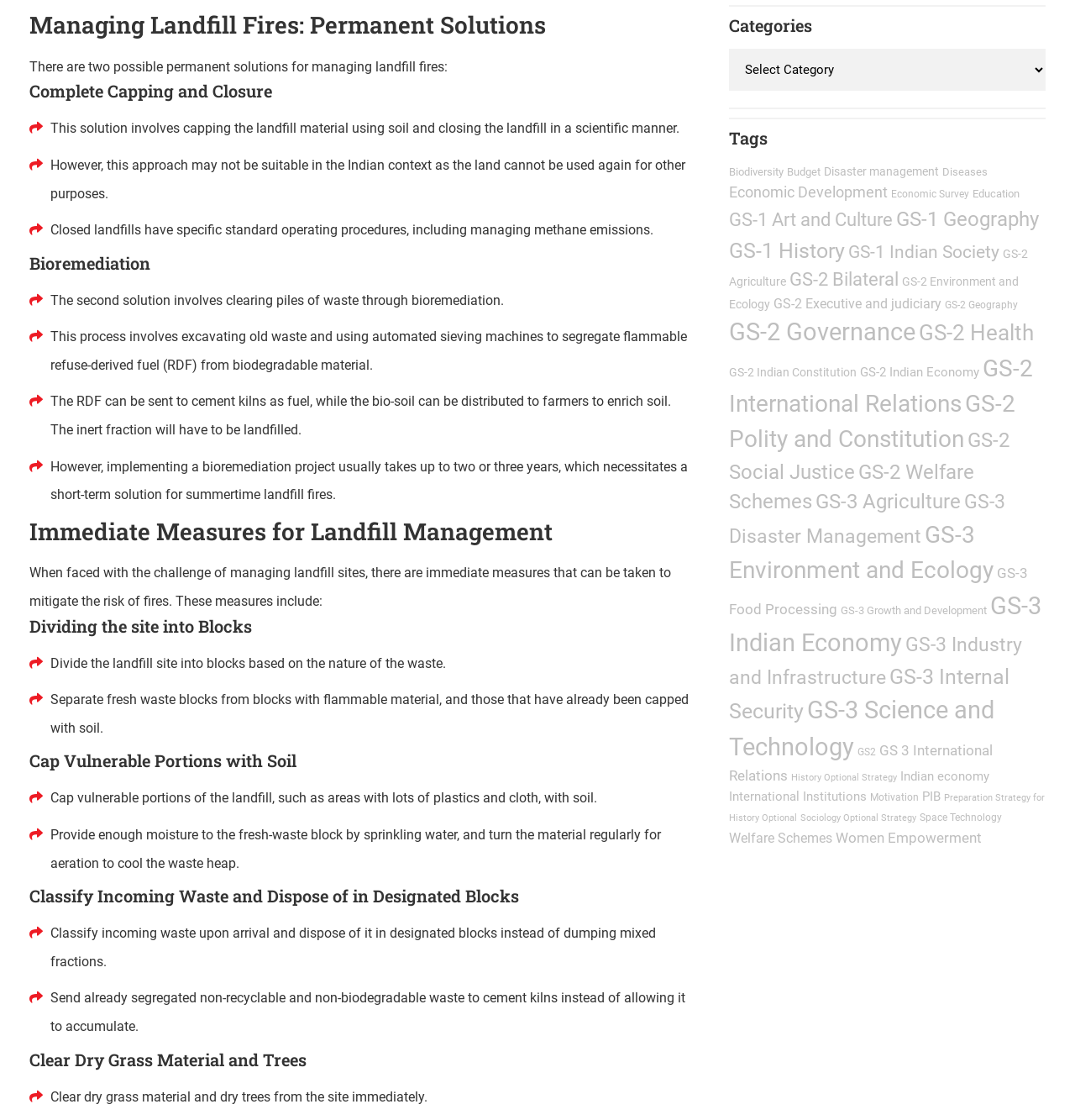What is the purpose of dividing the landfill site into blocks?
Please describe in detail the information shown in the image to answer the question.

According to the webpage, dividing the landfill site into blocks is done to separate fresh waste blocks from blocks with flammable material, and those that have already been capped with soil. This is an immediate measure to mitigate the risk of fires.